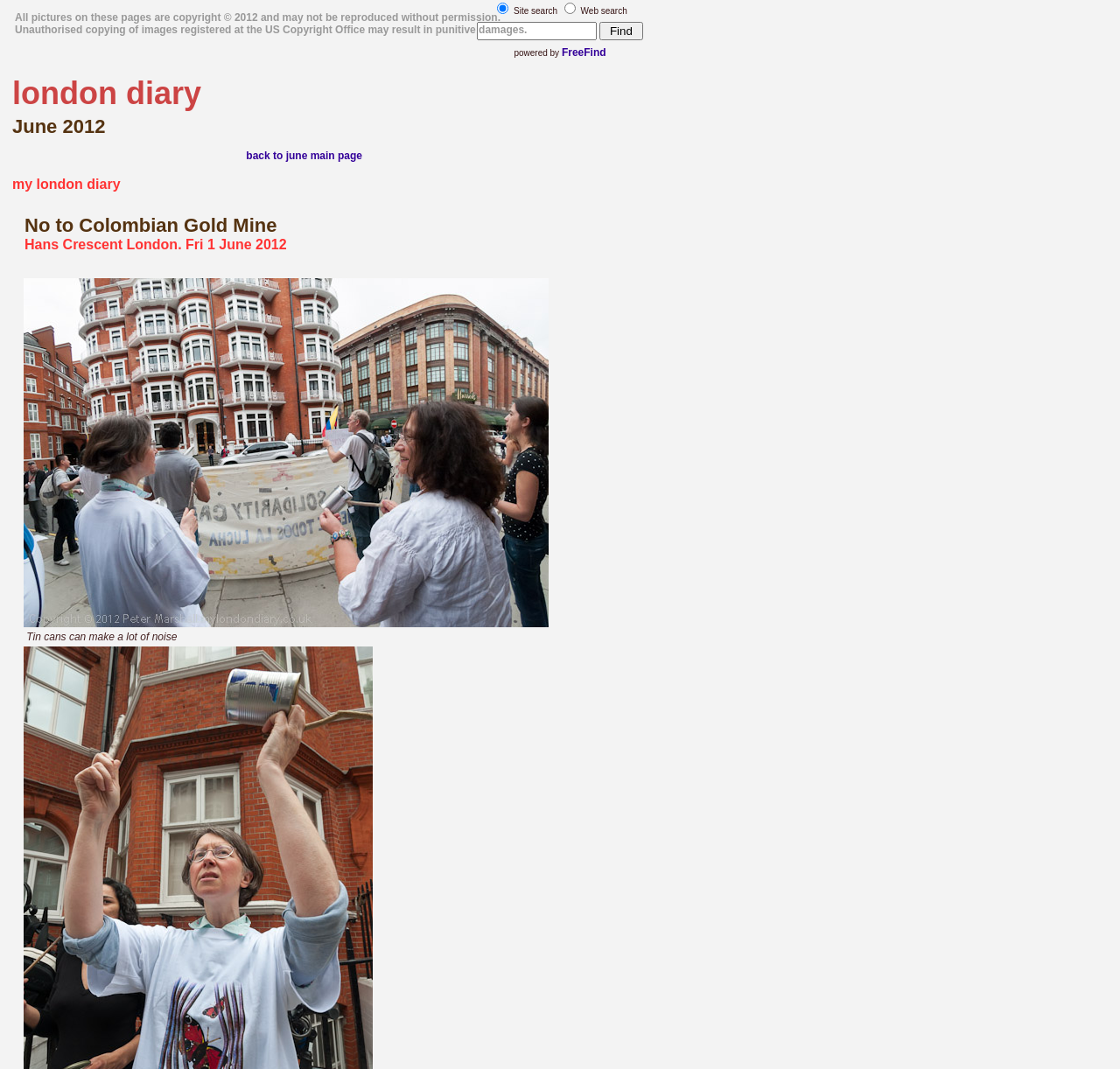What is the date of the event 'No to Colombian Gold Mine'?
Please craft a detailed and exhaustive response to the question.

I found the answer by looking at the LayoutTableCell element with the text 'No to Colombian Gold Mine Hans Crescent London. Fri 1 June 2012' and extracting the date from it.